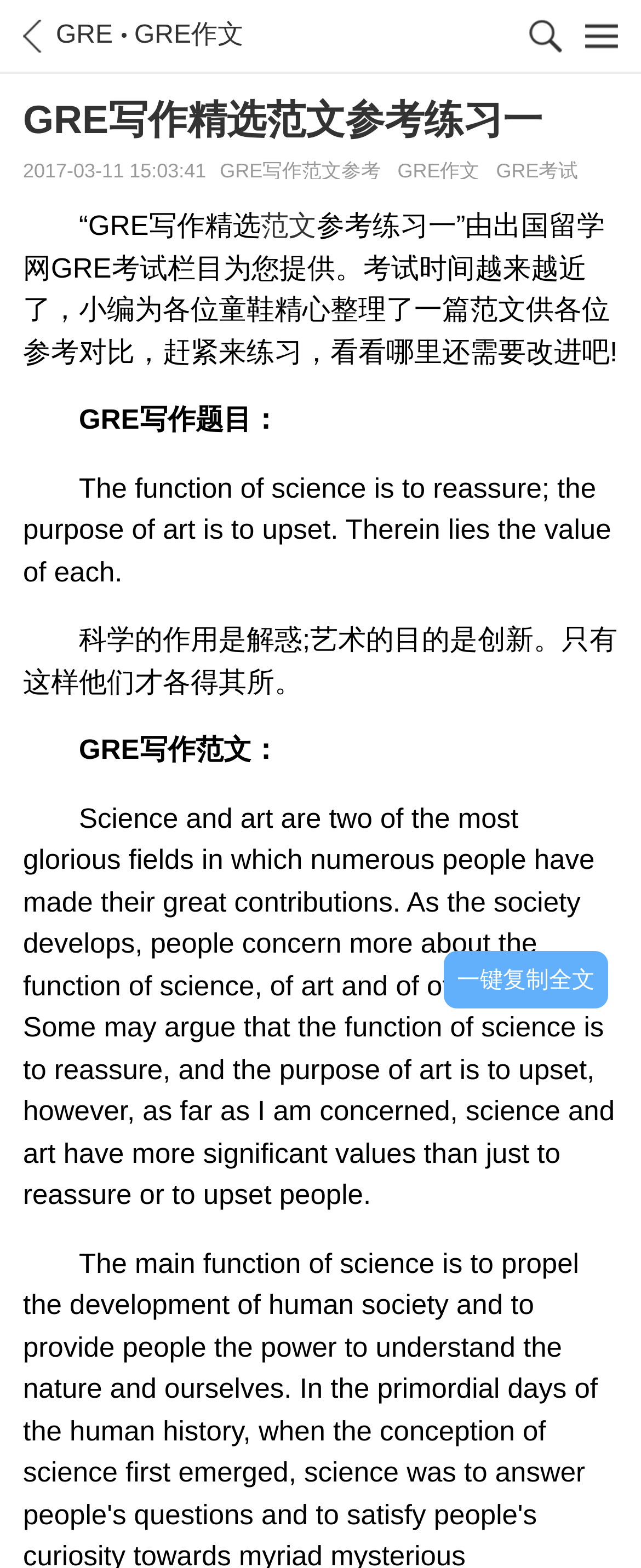Describe all the significant parts and information present on the webpage.

This webpage is about a GRE writing sample, specifically "GRE写作精选范文参考练习一". At the top, there are two links, "GRE" and "GRE作文", positioned side by side. Below them, there is a header section that spans almost the entire width of the page. Within this section, there is a heading that displays the title of the webpage, "GRE写作精选范文参考练习一", which is also a link. To the right of the heading, there is a timestamp, "2017-03-11 15:03:41". 

Below the header section, there are three links, "GRE写作范文参考", "GRE作文", and "GRE考试", arranged horizontally. Following these links, there is a paragraph of text that introduces the purpose of the webpage, which is to provide a GRE writing sample for reference and practice. 

The main content of the webpage is divided into two sections. The first section starts with a heading, "GRE写作题目：", and displays a quote in English, "The function of science is to reassure; the purpose of art is to upset. Therein lies the value of each." Below the quote, there is a translation of the quote in Chinese. 

The second section starts with a heading, "GRE写作范文：", and displays a sample GRE writing essay. The essay discusses the relationship between science and art, arguing that they have more significant values than just to reassure or to upset people. 

At the bottom of the page, there is a button, "一键复制全文", which allows users to copy the entire text with one click.